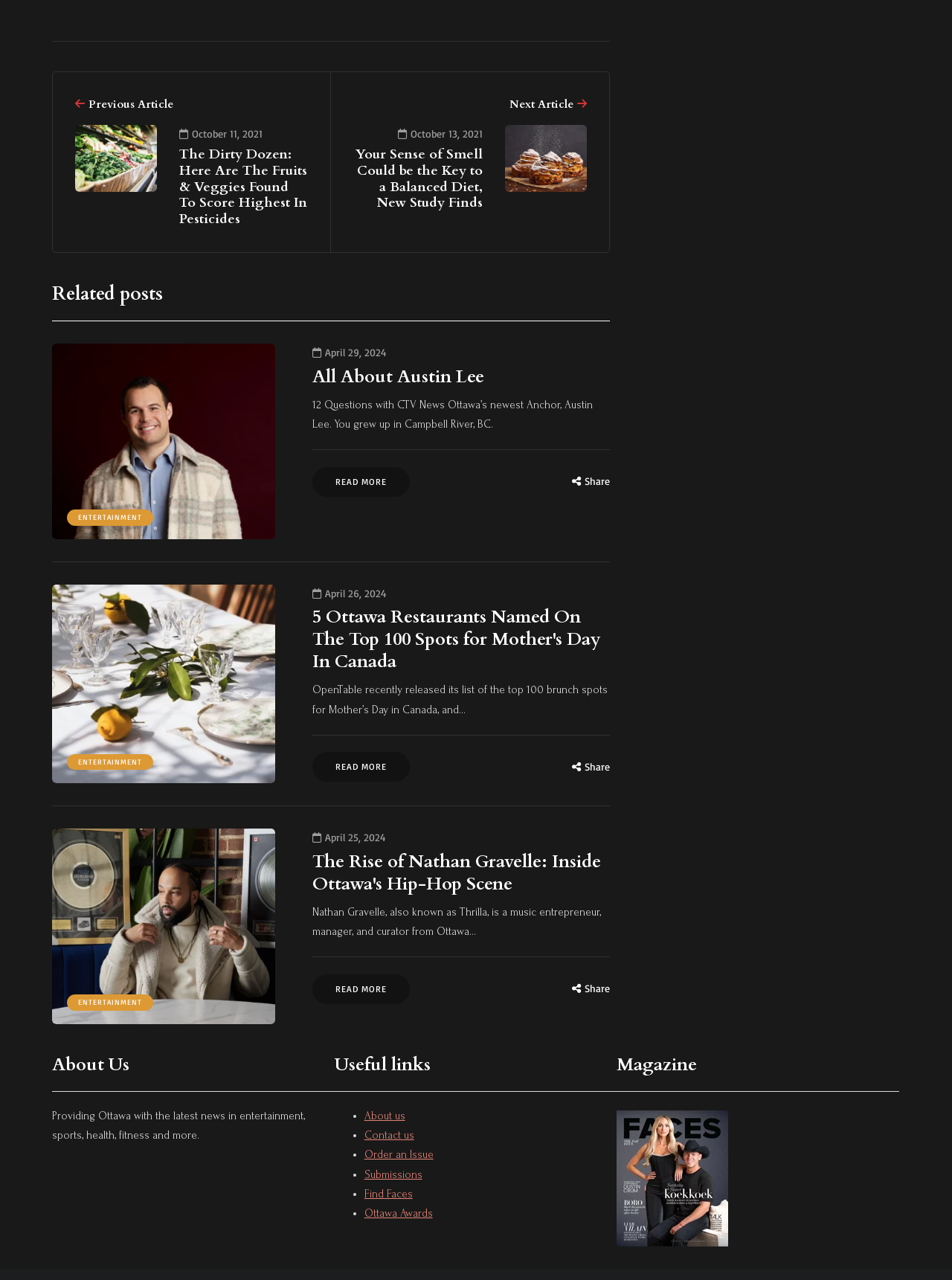Identify the bounding box coordinates of the clickable region necessary to fulfill the following instruction: "View the related posts". The bounding box coordinates should be four float numbers between 0 and 1, i.e., [left, top, right, bottom].

[0.055, 0.221, 0.641, 0.251]